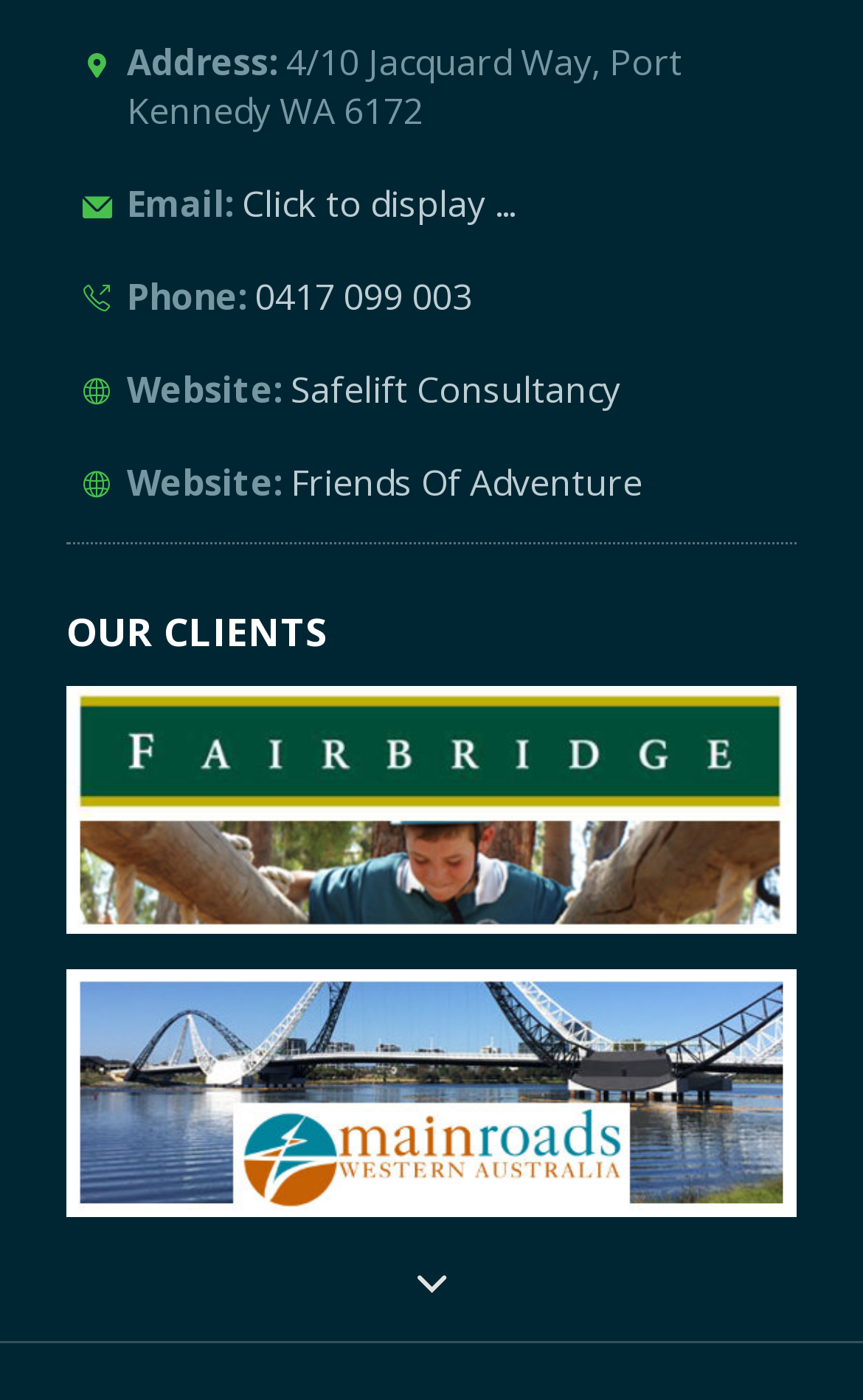Locate the bounding box coordinates of the area to click to fulfill this instruction: "Click to display email". The bounding box should be presented as four float numbers between 0 and 1, in the order [left, top, right, bottom].

[0.281, 0.092, 0.596, 0.127]